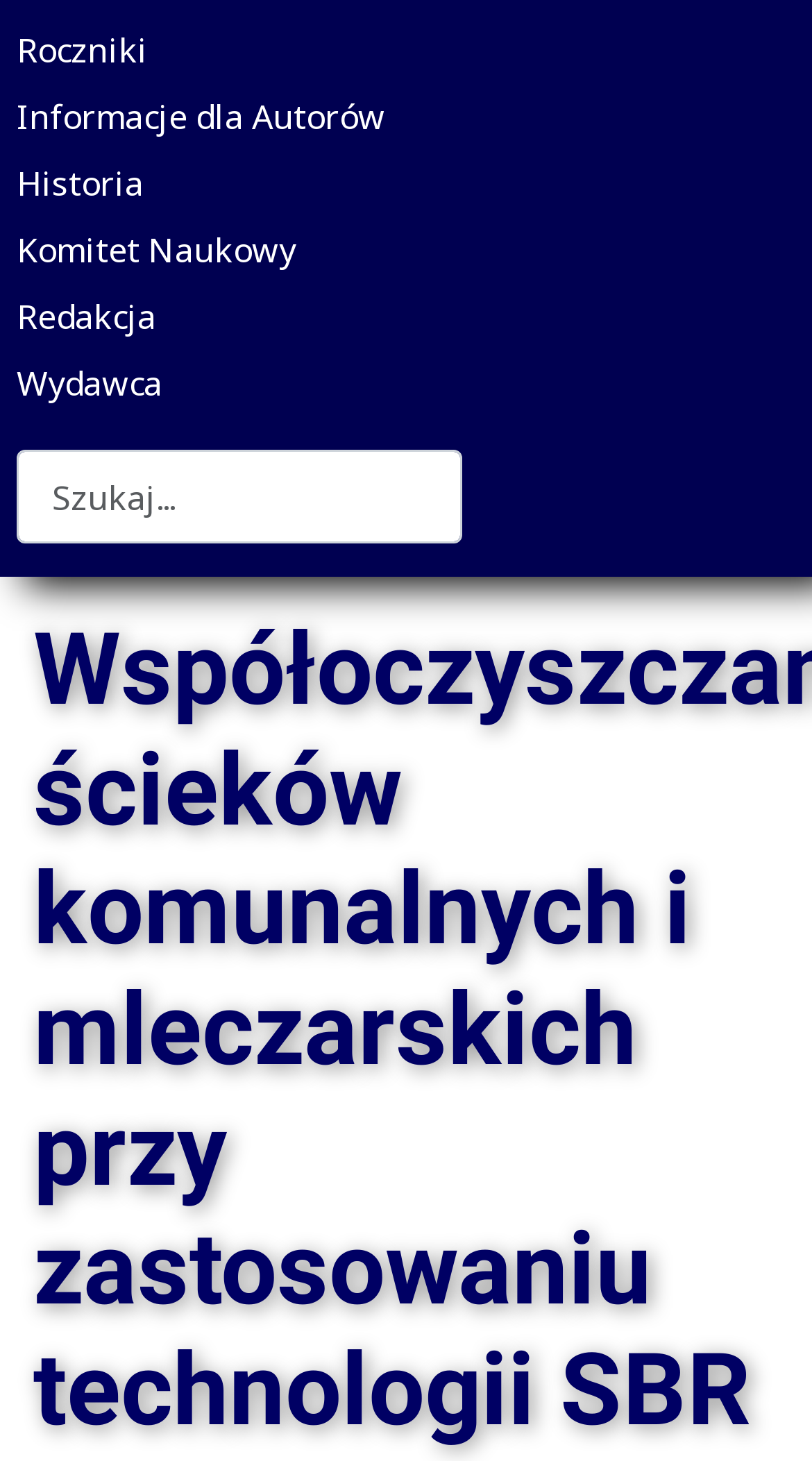Bounding box coordinates should be provided in the format (top-left x, top-left y, bottom-right x, bottom-right y) with all values between 0 and 1. Identify the bounding box for this UI element: Informacje dla Autorów

[0.021, 0.064, 0.474, 0.095]